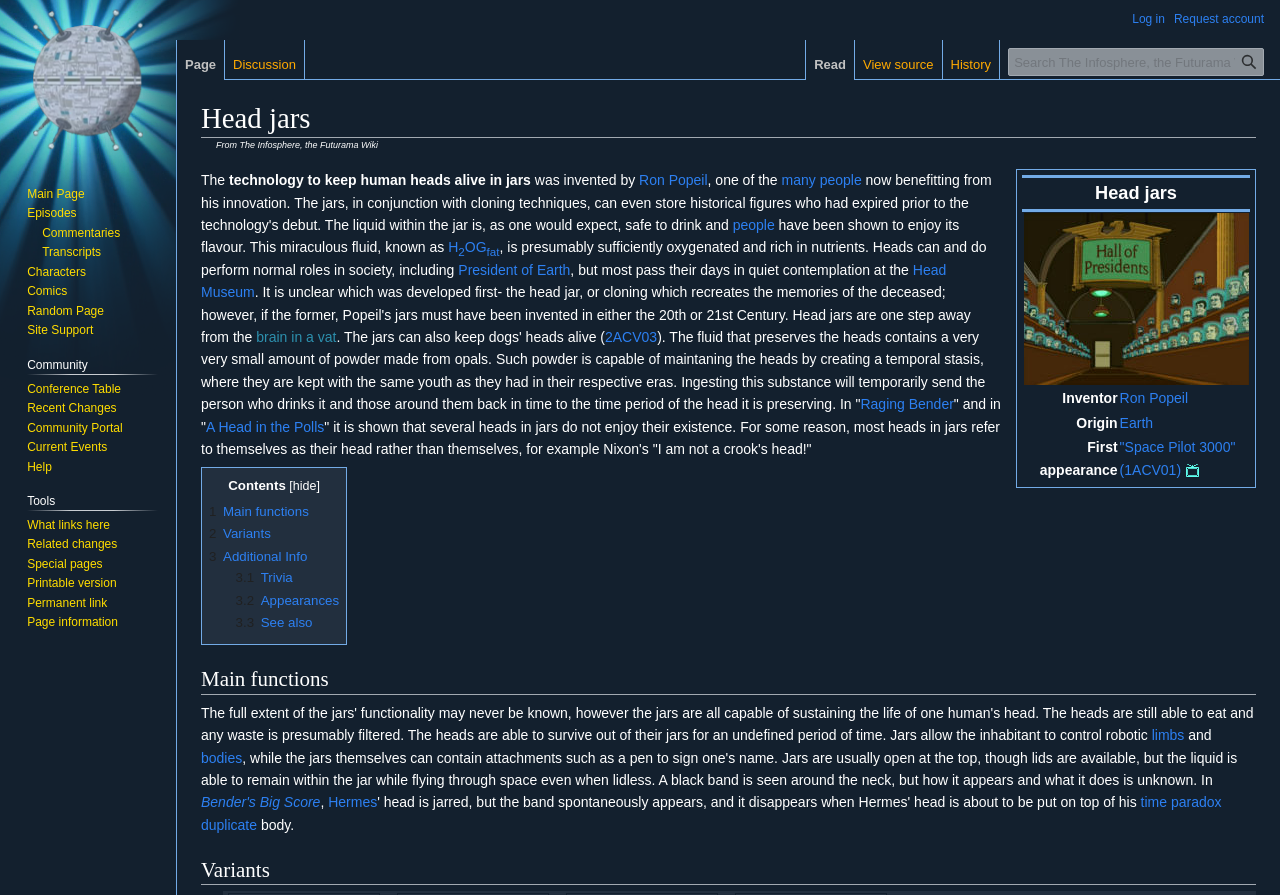Given the element description Permanent link, predict the bounding box coordinates for the UI element in the webpage screenshot. The format should be (top-left x, top-left y, bottom-right x, bottom-right y), and the values should be between 0 and 1.

[0.021, 0.666, 0.084, 0.681]